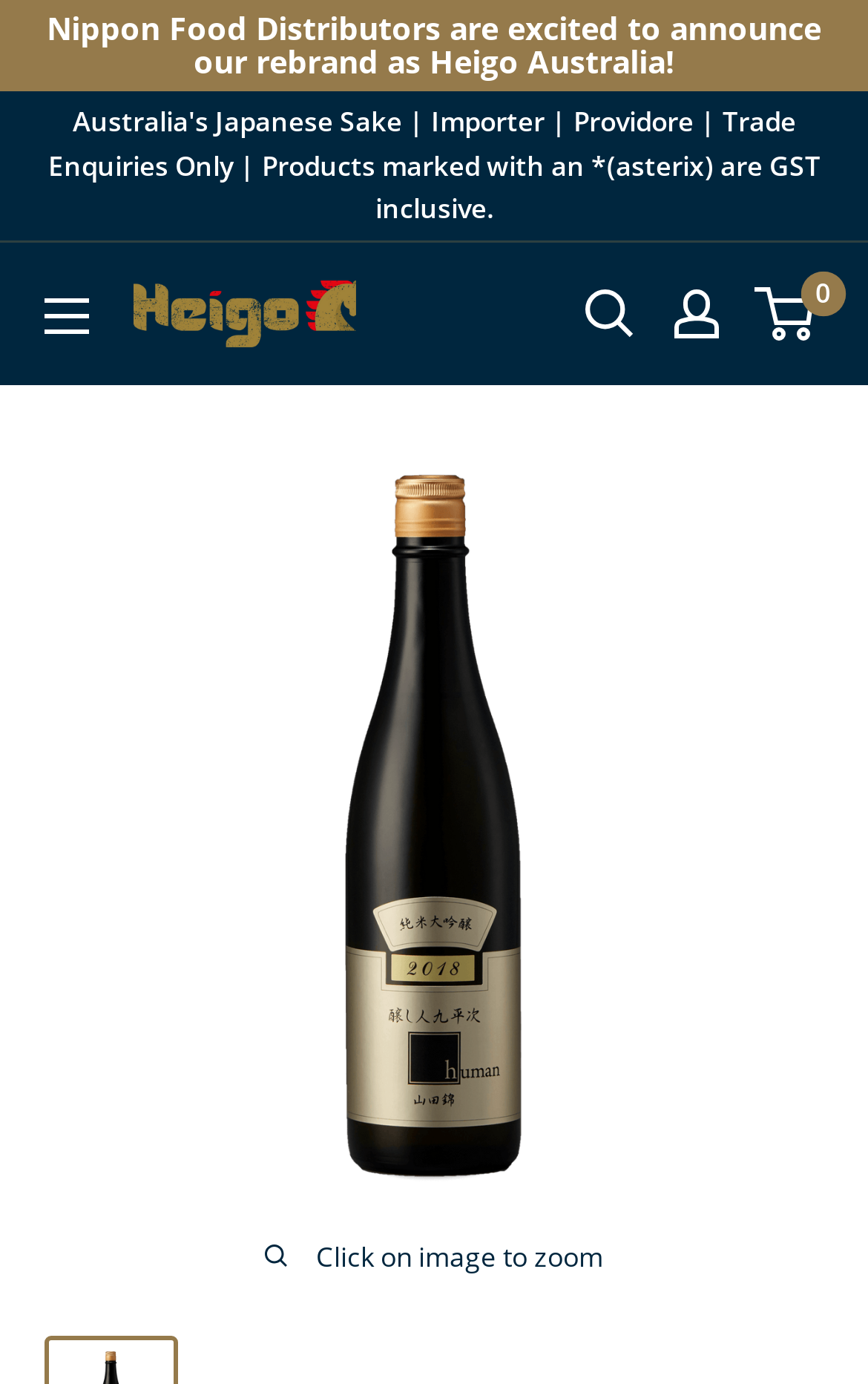What is the function of the button at the top left corner?
From the image, provide a succinct answer in one word or a short phrase.

Open menu